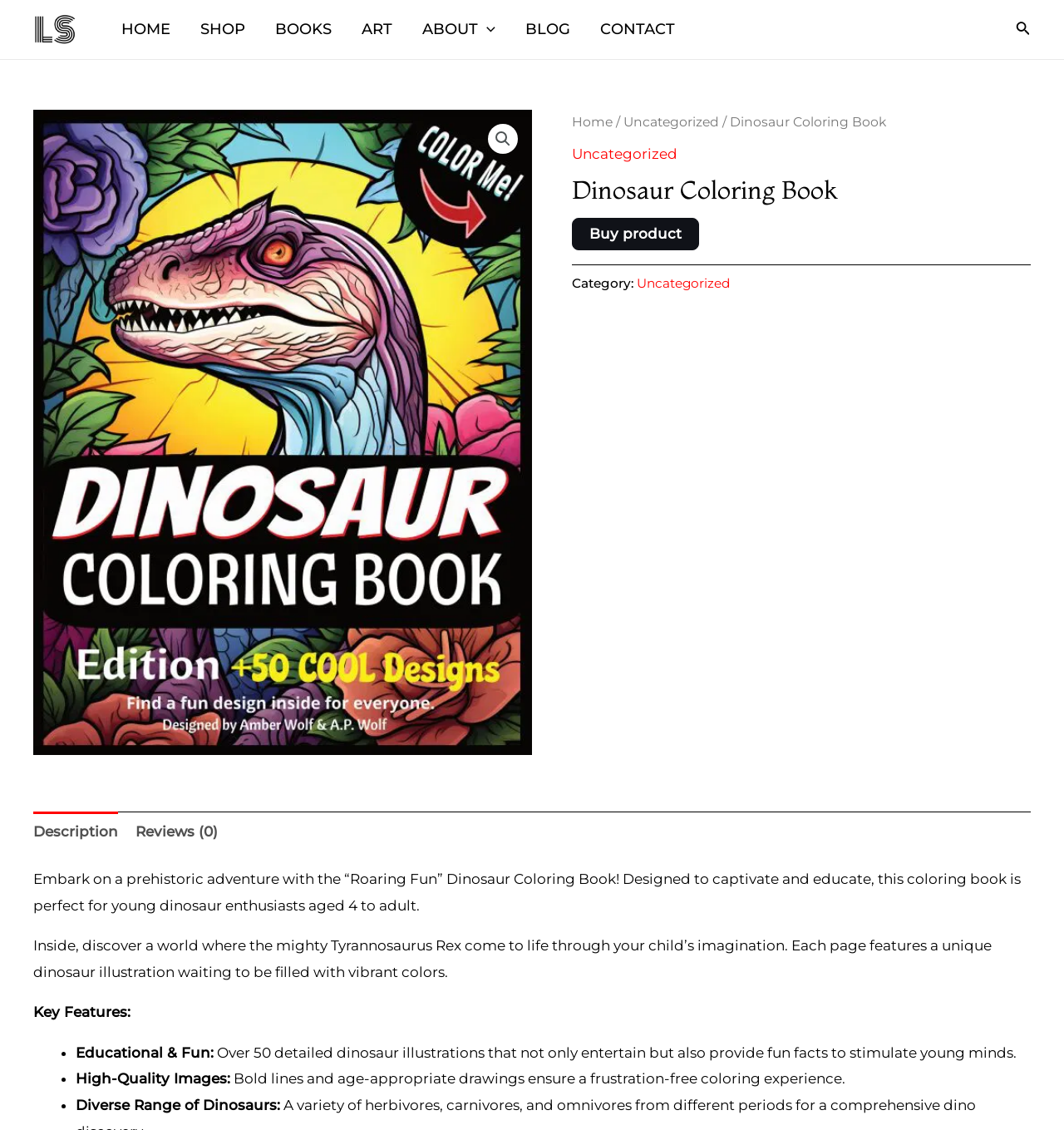What type of drawings are used in the coloring book?
Please give a detailed and thorough answer to the question, covering all relevant points.

I found the answer by reading the description of the coloring book, which states that it features 'bold lines and age-appropriate drawings' to ensure a 'frustration-free coloring experience'.